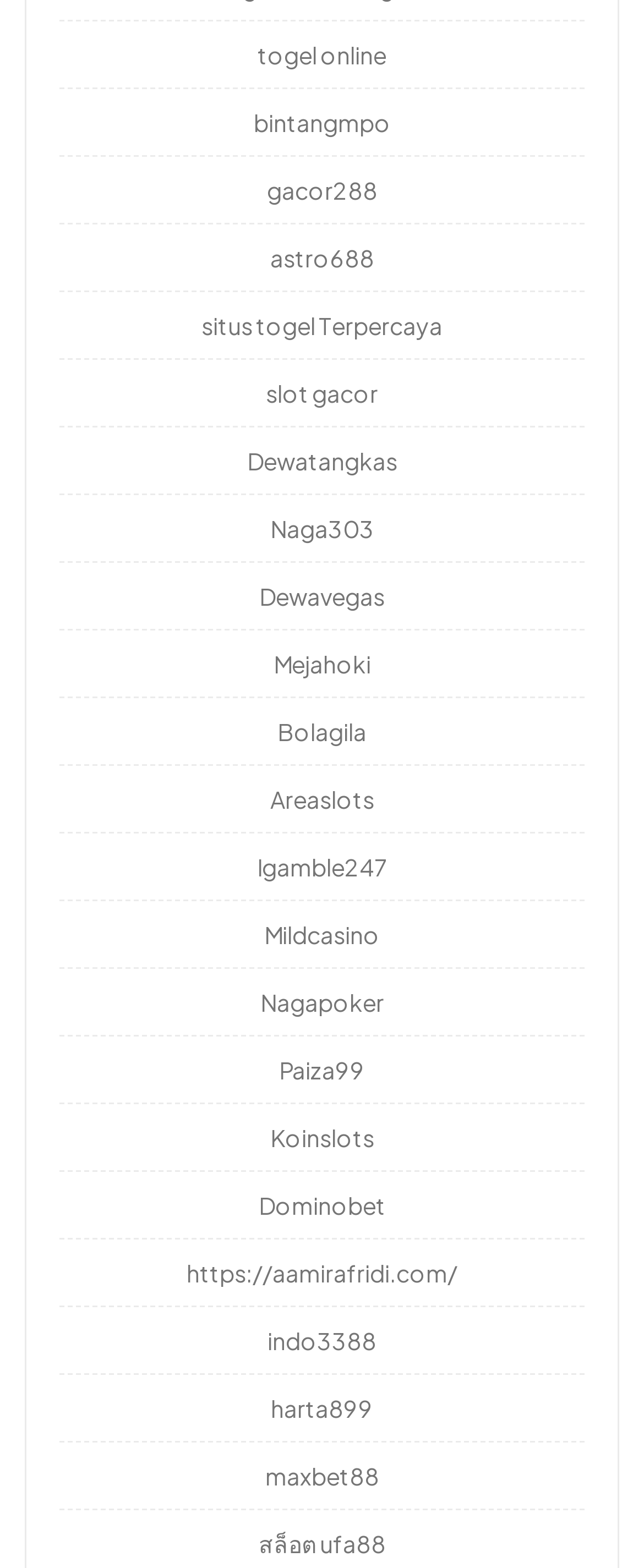How many links have the word 'togel' in their text?
Look at the image and respond with a single word or a short phrase.

2